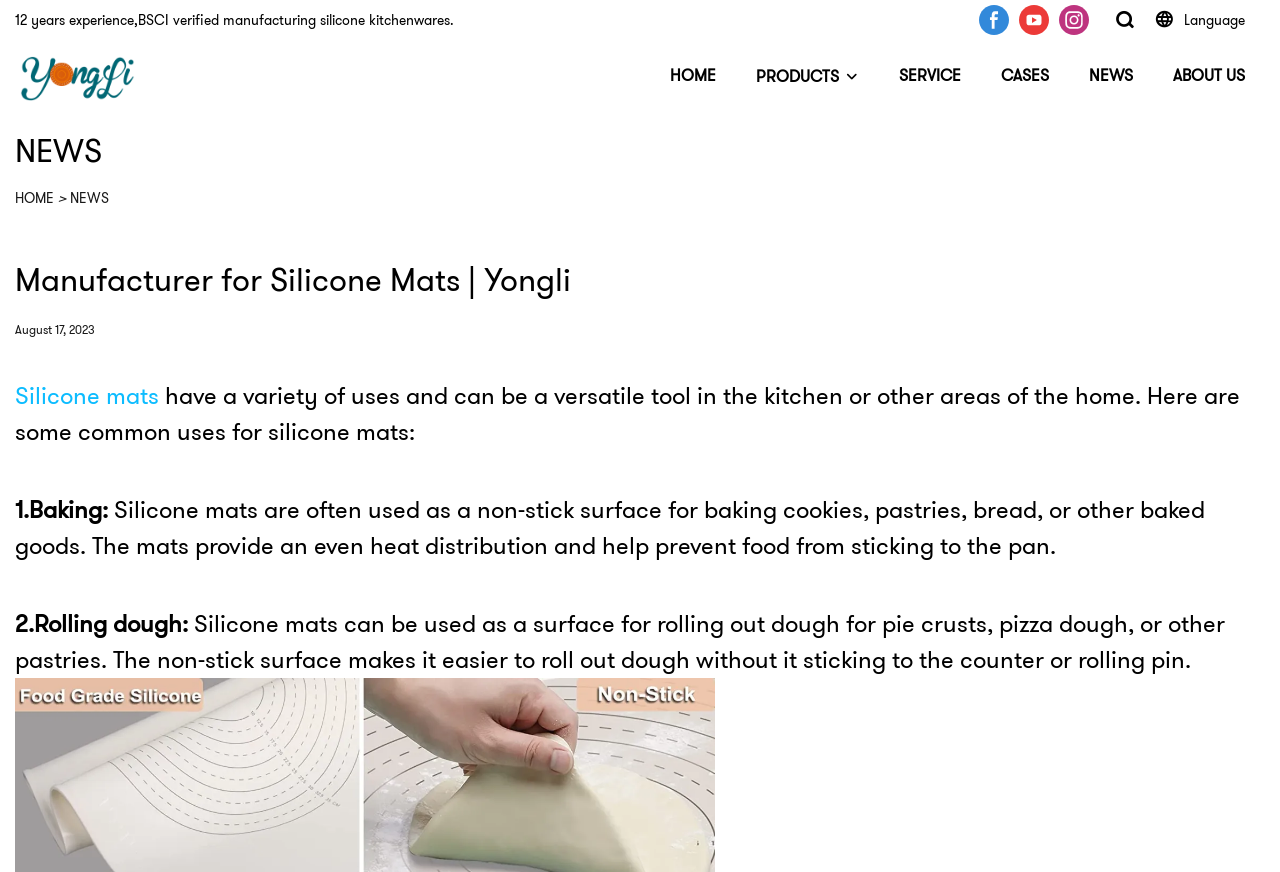Please find the bounding box coordinates of the clickable region needed to complete the following instruction: "Visit the ABOUT US page". The bounding box coordinates must consist of four float numbers between 0 and 1, i.e., [left, top, right, bottom].

[0.916, 0.069, 0.973, 0.104]